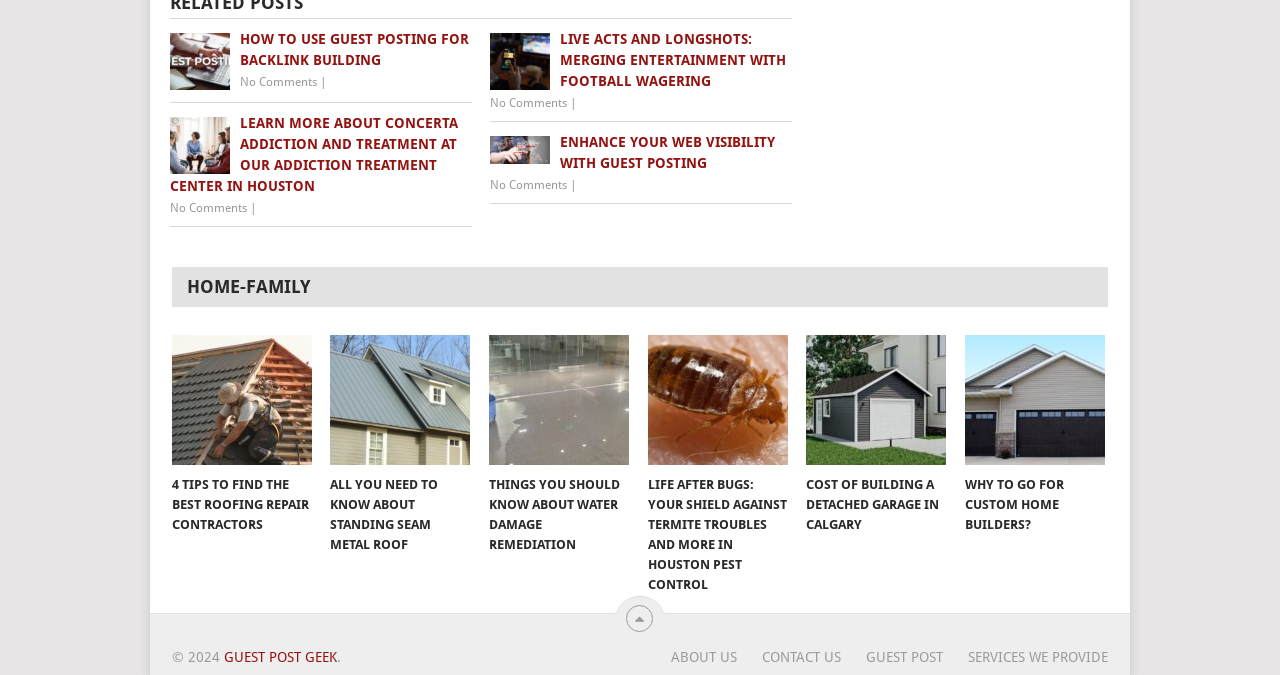Locate the bounding box coordinates of the element you need to click to accomplish the task described by this instruction: "Follow the university on Facebook".

None